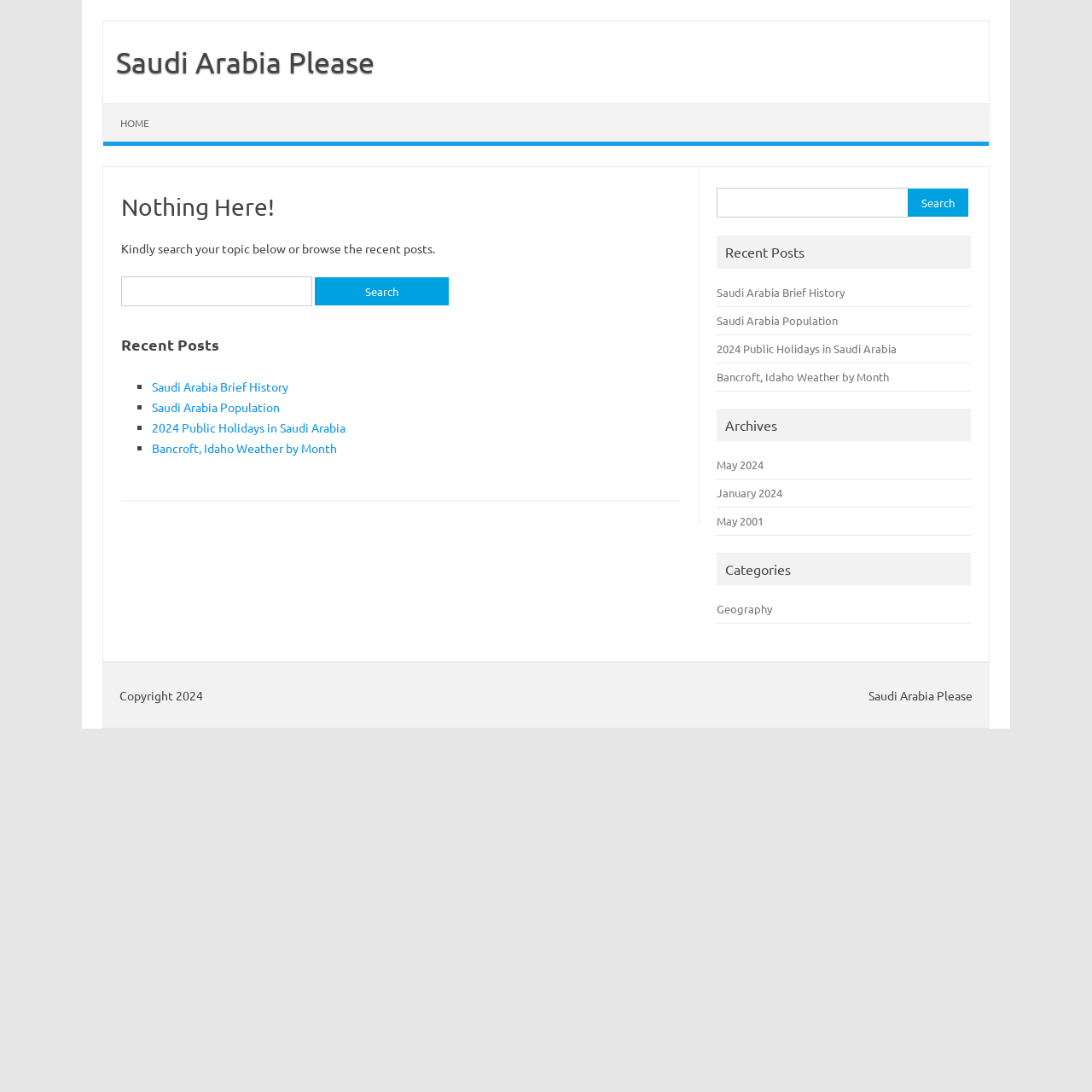Locate the bounding box coordinates of the area you need to click to fulfill this instruction: 'Follow Iran Press Watch on Facebook'. The coordinates must be in the form of four float numbers ranging from 0 to 1: [left, top, right, bottom].

None